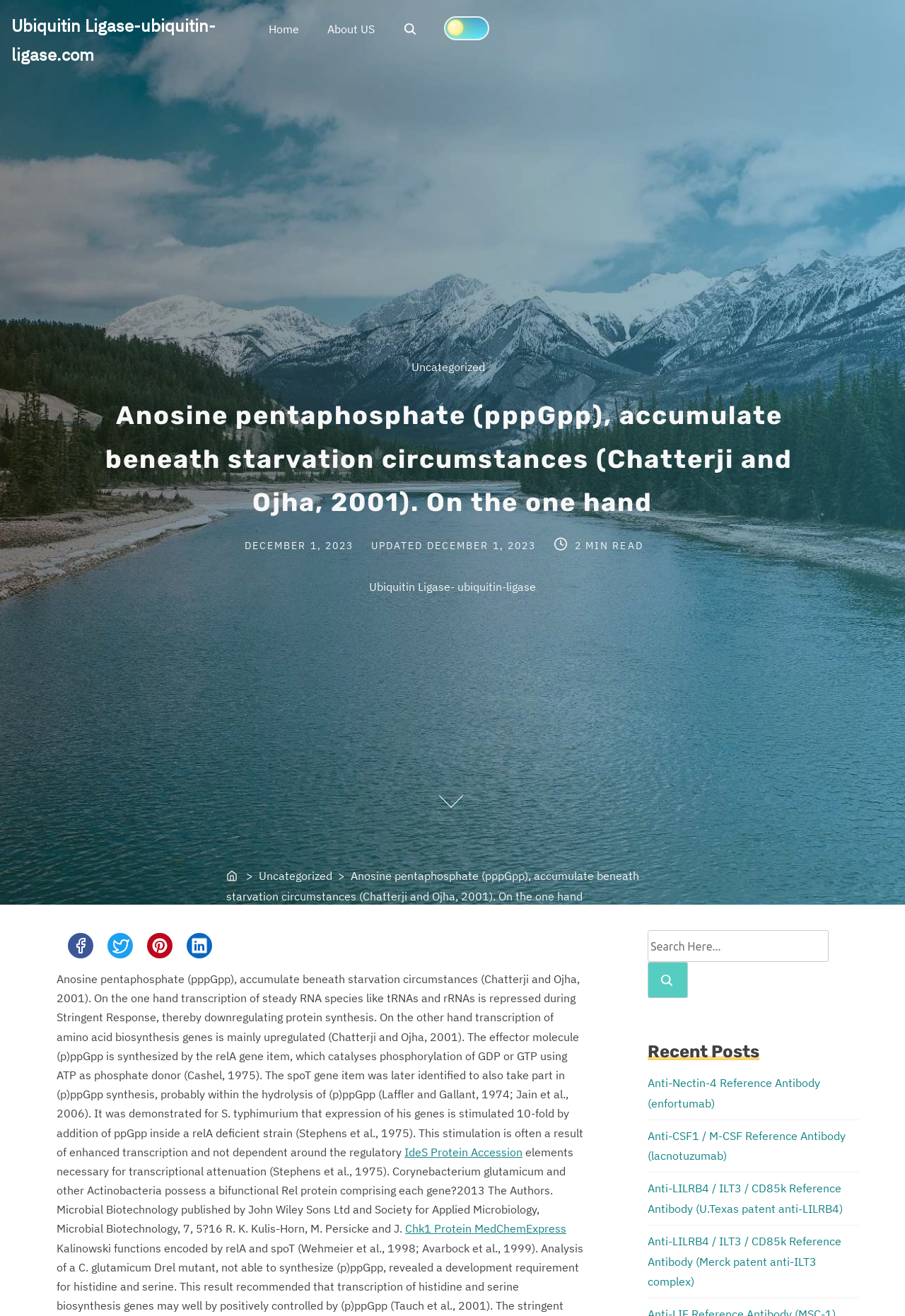What is the text of the webpage's headline?

Anosine pentaphosphate (pppGpp), accumulate beneath starvation circumstances (Chatterji and Ojha, 2001). On the one hand